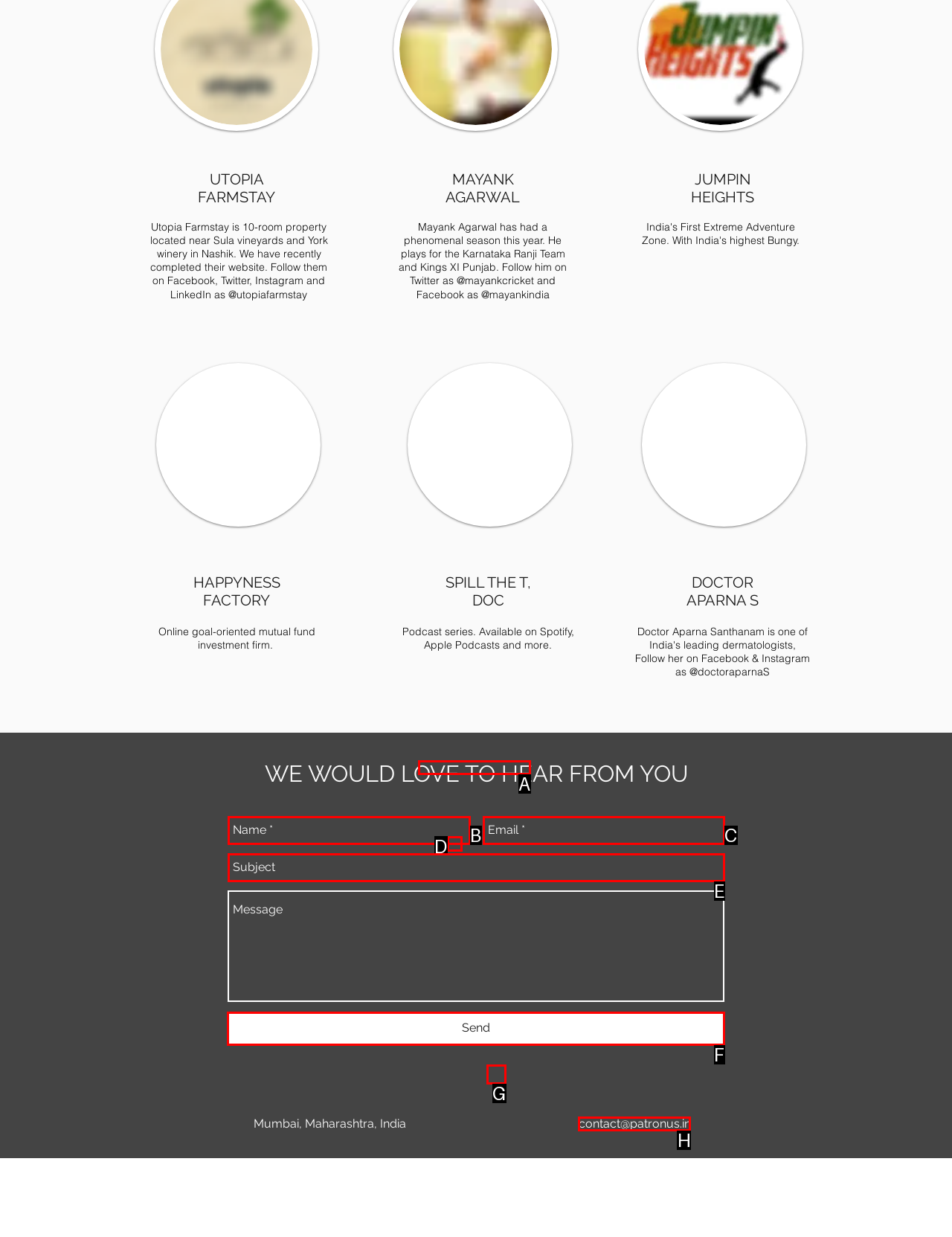Identify which HTML element should be clicked to fulfill this instruction: Send a message Reply with the correct option's letter.

F